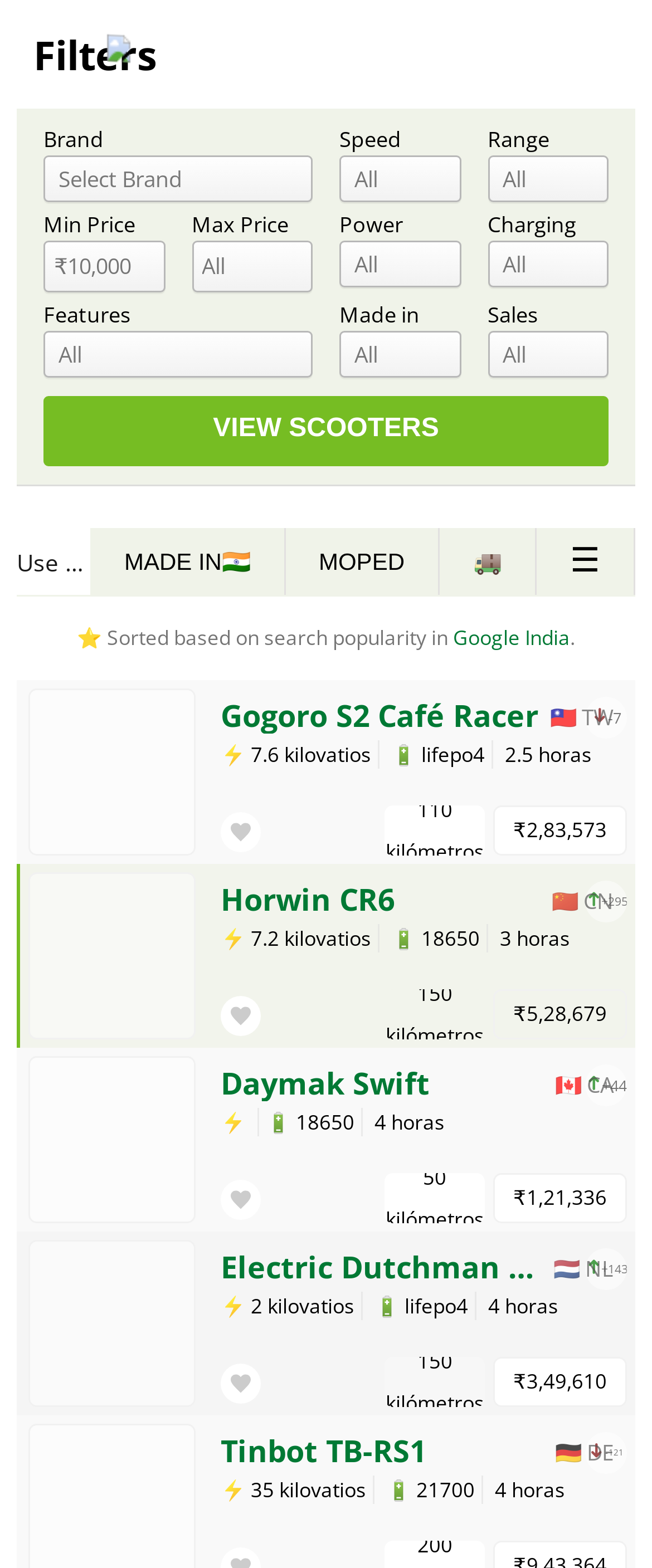Locate the bounding box coordinates of the item that should be clicked to fulfill the instruction: "Click on the Gogoro S2 Café Racer link".

[0.338, 0.444, 0.974, 0.467]